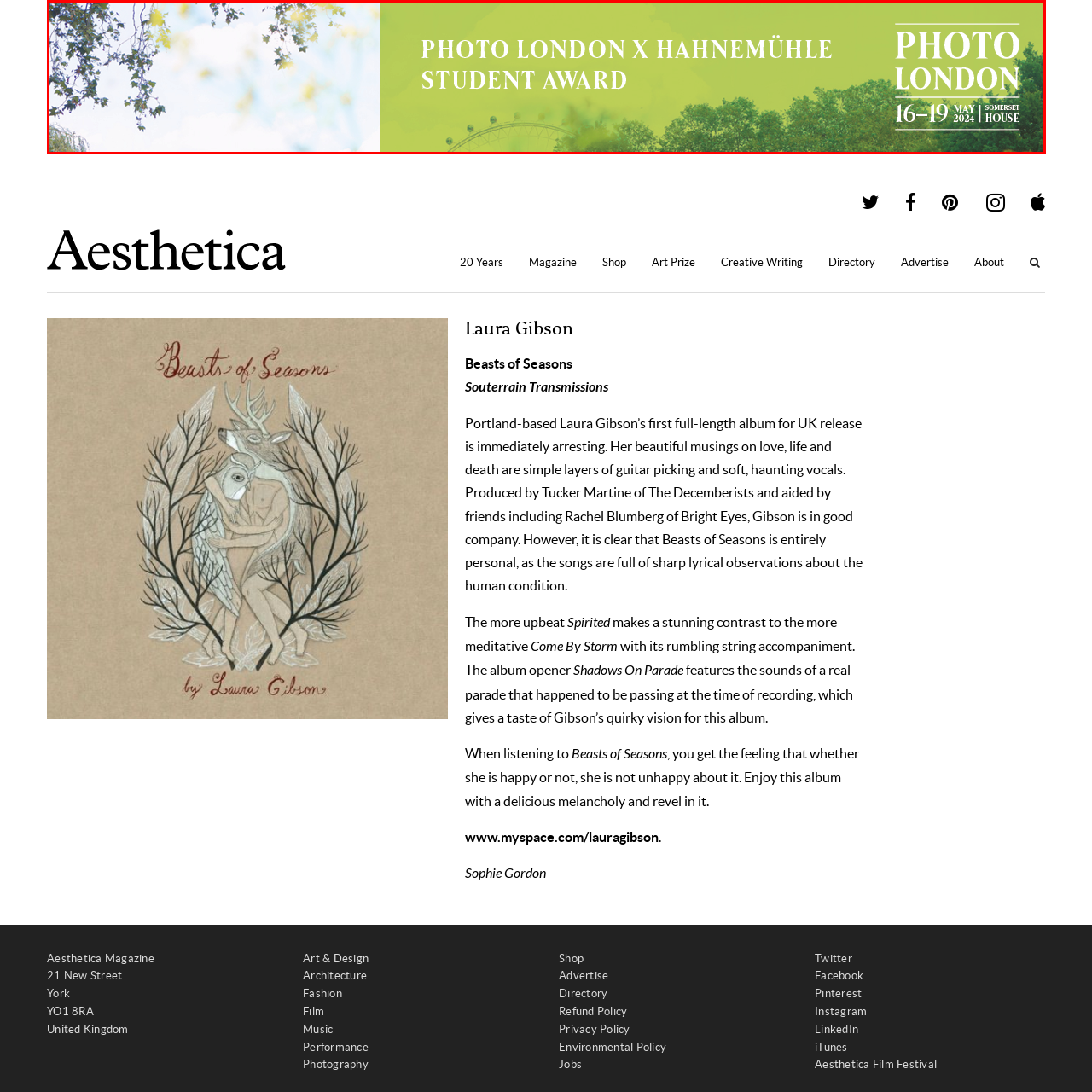Where is the exhibition taking place?
Analyze the highlighted section in the red bounding box of the image and respond to the question with a detailed explanation.

According to the caption, the venue of the exhibition is mentioned as 'Somerset House', which is likely a physical location where the event will be held.